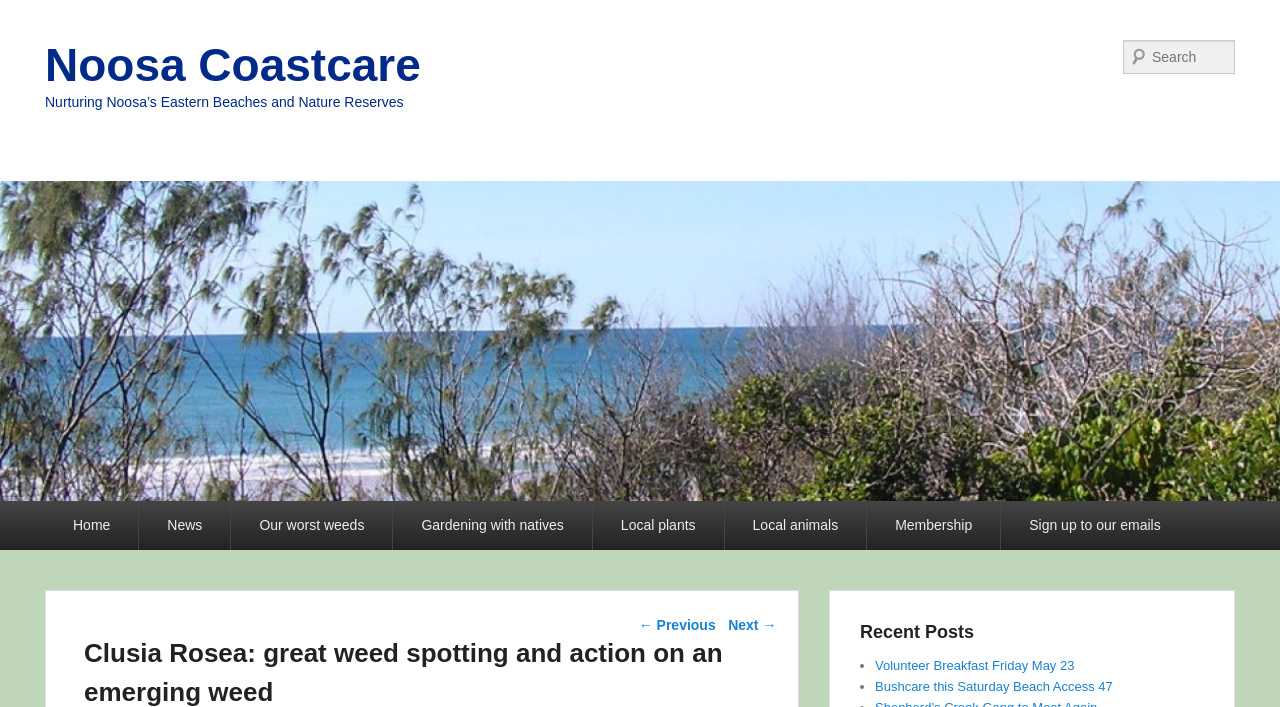Provide the bounding box coordinates of the HTML element this sentence describes: "Sign up to our emails".

[0.782, 0.709, 0.929, 0.778]